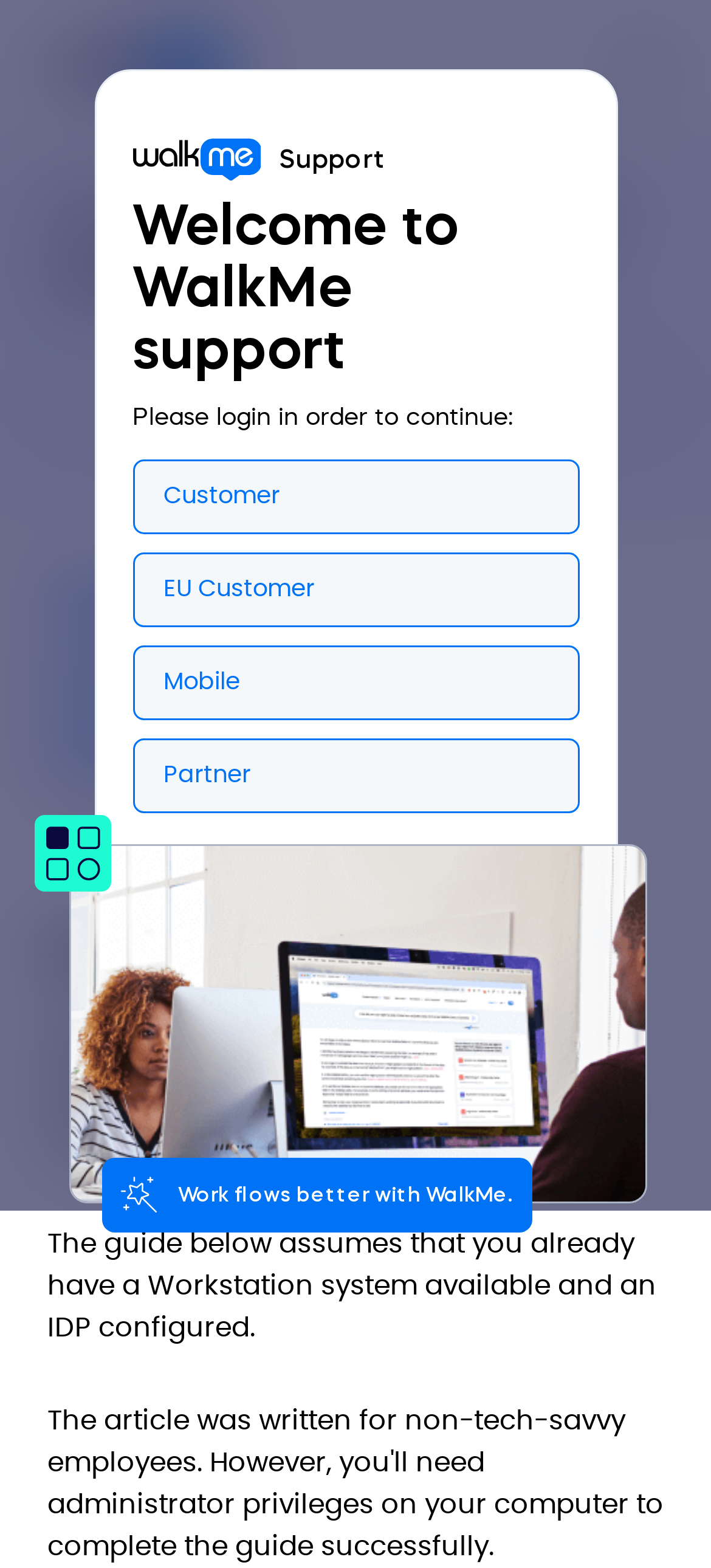Please provide the bounding box coordinate of the region that matches the element description: name="s" placeholder="Search for anything...". Coordinates should be in the format (top-left x, top-left y, bottom-right x, bottom-right y) and all values should be between 0 and 1.

[0.067, 0.224, 0.933, 0.284]